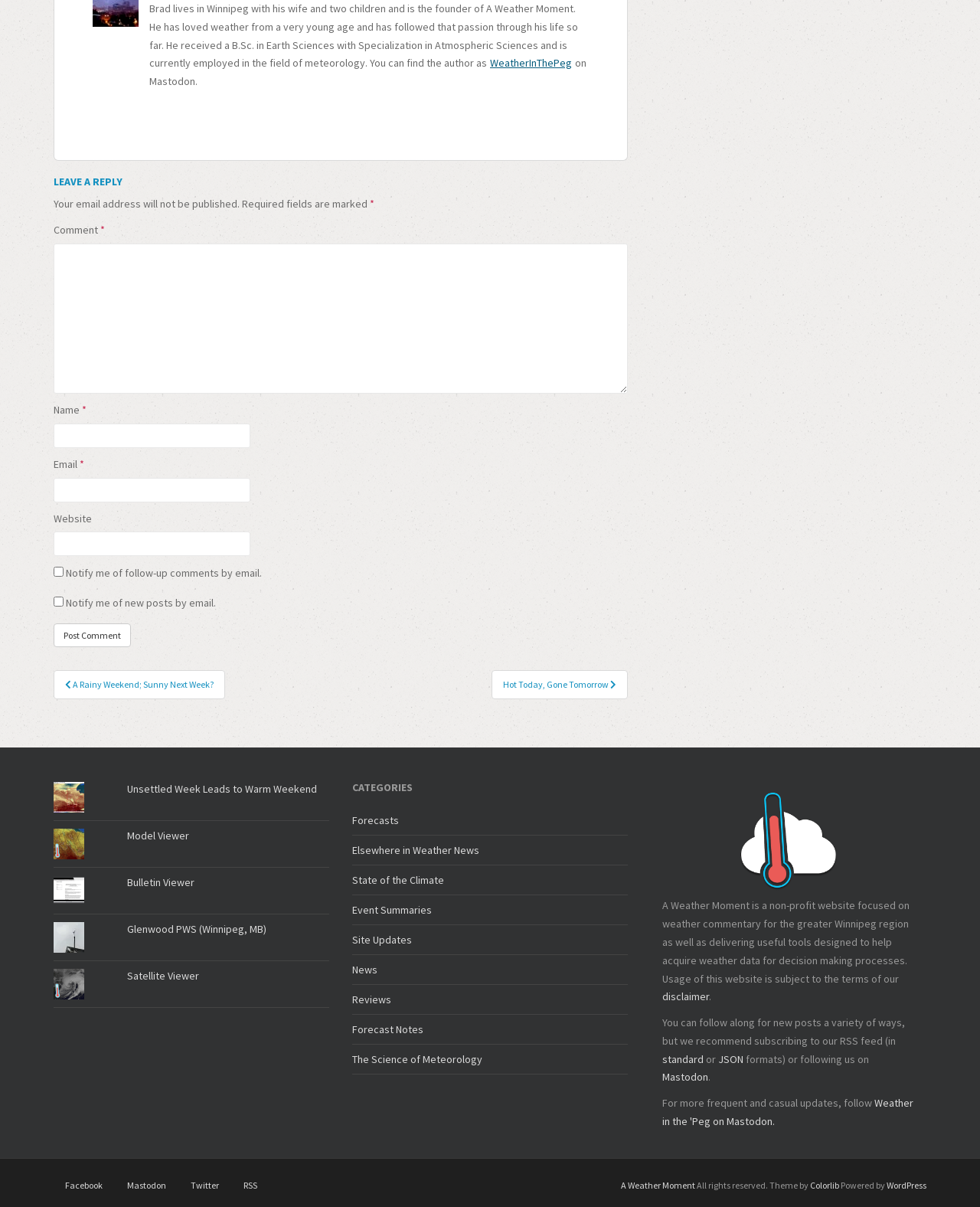Please give the bounding box coordinates of the area that should be clicked to fulfill the following instruction: "Follow on Mastodon". The coordinates should be in the format of four float numbers from 0 to 1, i.e., [left, top, right, bottom].

[0.676, 0.908, 0.932, 0.935]